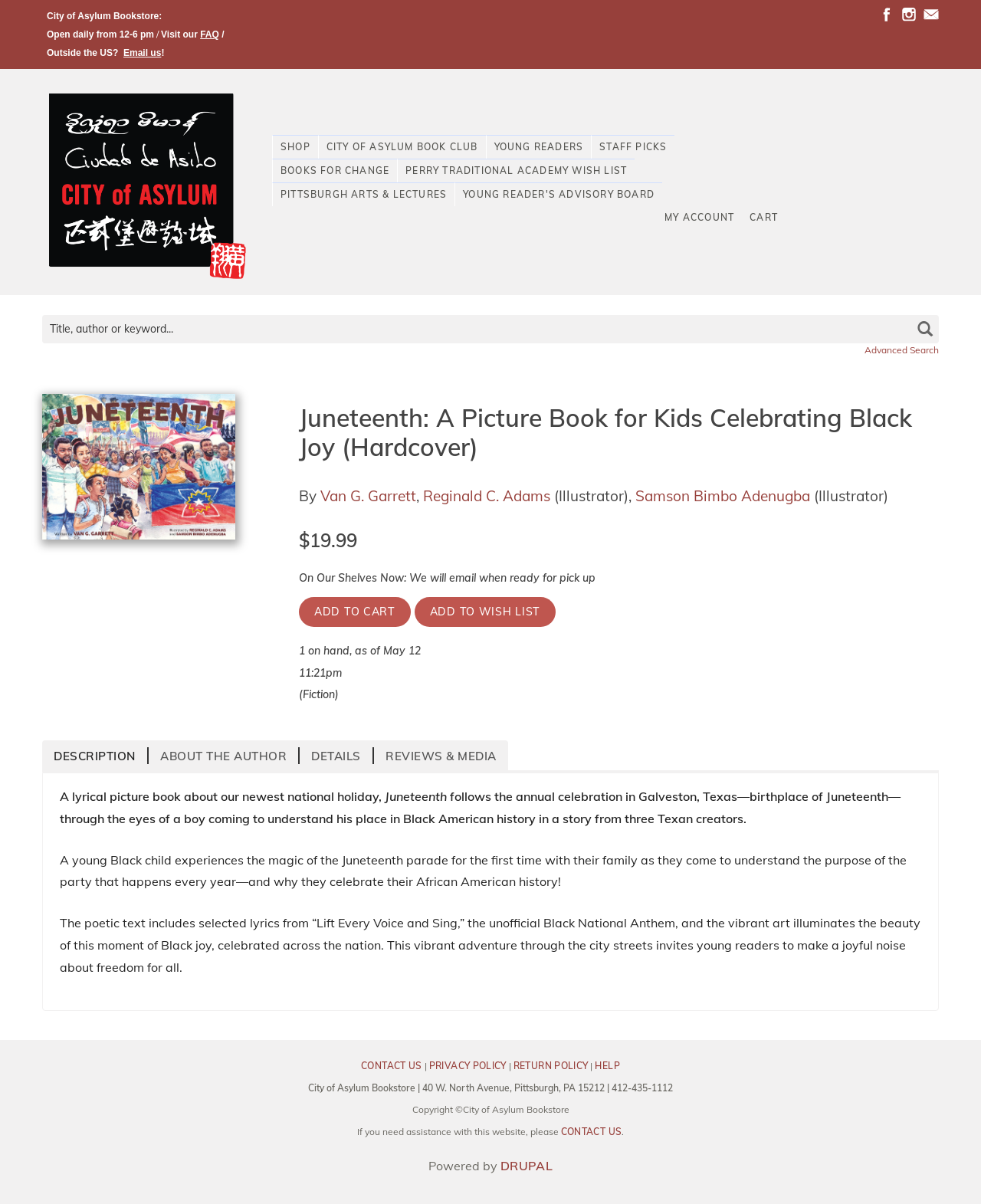Describe every aspect of the webpage in a detailed manner.

This webpage is about a children's book titled "Juneteenth: A Picture Book for Kids Celebrating Black Joy" and is hosted on the City of Asylum Bookstore website. At the top of the page, there are links to social media platforms, including Facebook, Instagram, and Email, as well as a logo for the bookstore. Below this, there is a navigation menu with links to various sections of the website, including "SHOP", "CITY OF ASYLUM BOOK CLUB", and "MY ACCOUNT".

In the main content area, there is a large image of the book cover, accompanied by the title and author information. Below this, there is a brief description of the book, which is a lyrical picture book about the national holiday of Juneteenth. The description is divided into three paragraphs, which provide an overview of the book's content and themes.

To the right of the book description, there are several buttons and links, including "Add to Cart", "Add to Wish List", and links to more information about the book, such as the author and details. There is also a section showing the book's availability, with information about the number of copies in stock and the expected delivery time.

At the bottom of the page, there is a footer section with links to various resources, including "CONTACT US", "PRIVACY POLICY", and "RETURN POLICY". There is also a copyright notice and a statement about the website being powered by Drupal.